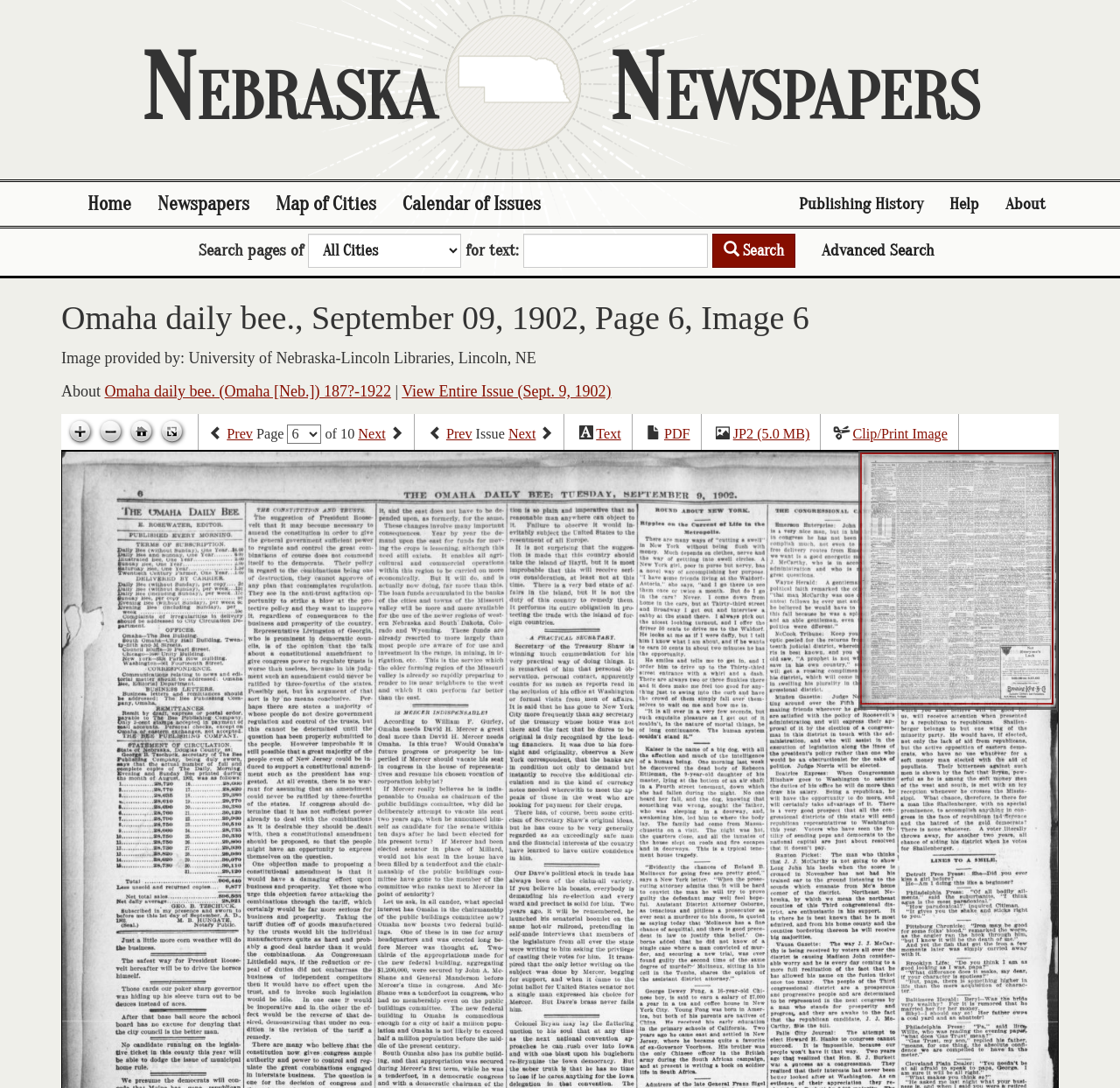What is the name of the newspaper?
Analyze the image and deliver a detailed answer to the question.

I found the answer by looking at the heading 'Omaha daily bee., September 09, 1902, Page 6, Image 6' which indicates the name of the newspaper.